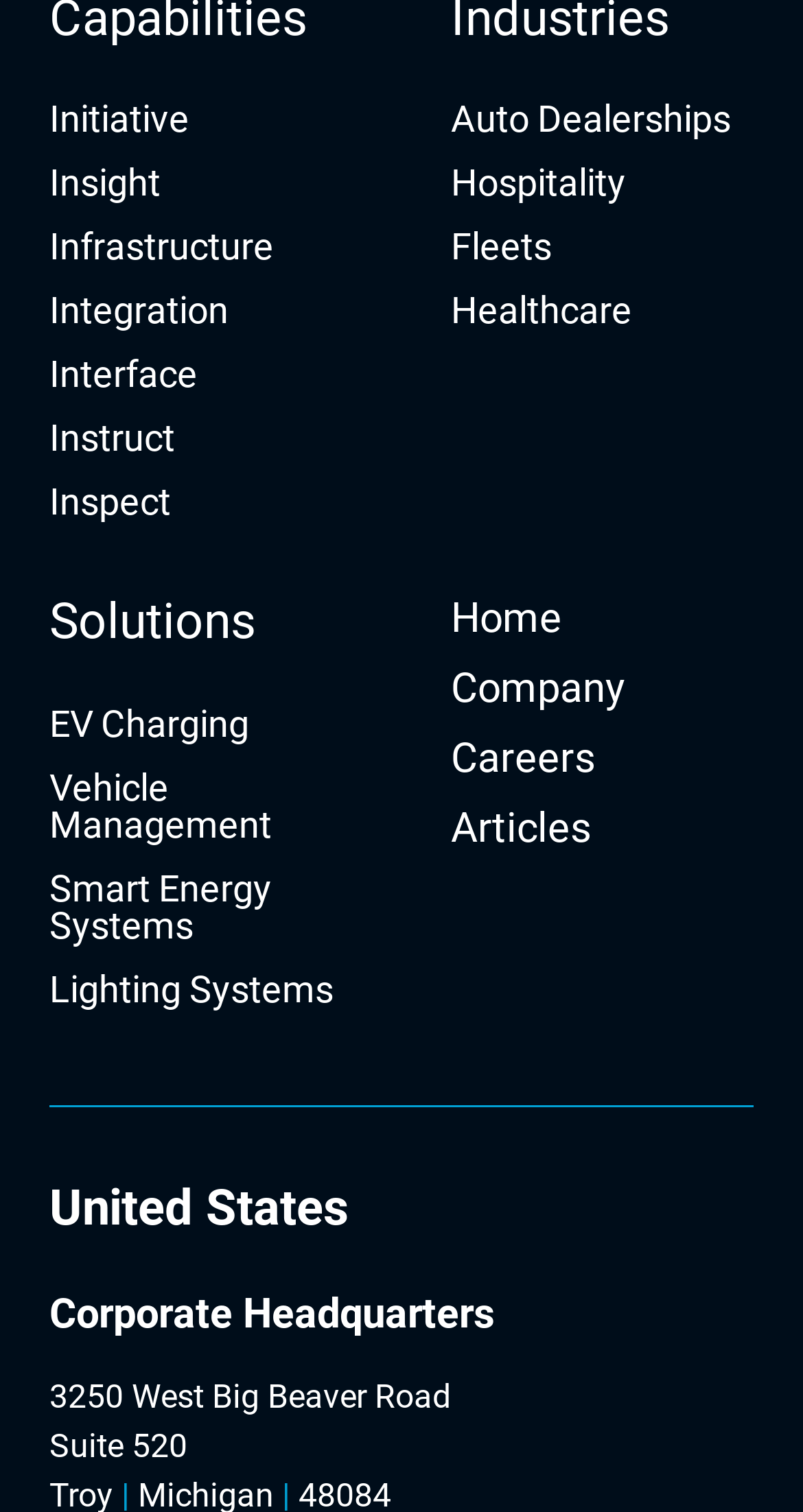Please find the bounding box coordinates of the element's region to be clicked to carry out this instruction: "click on Initiative".

[0.062, 0.067, 0.236, 0.094]